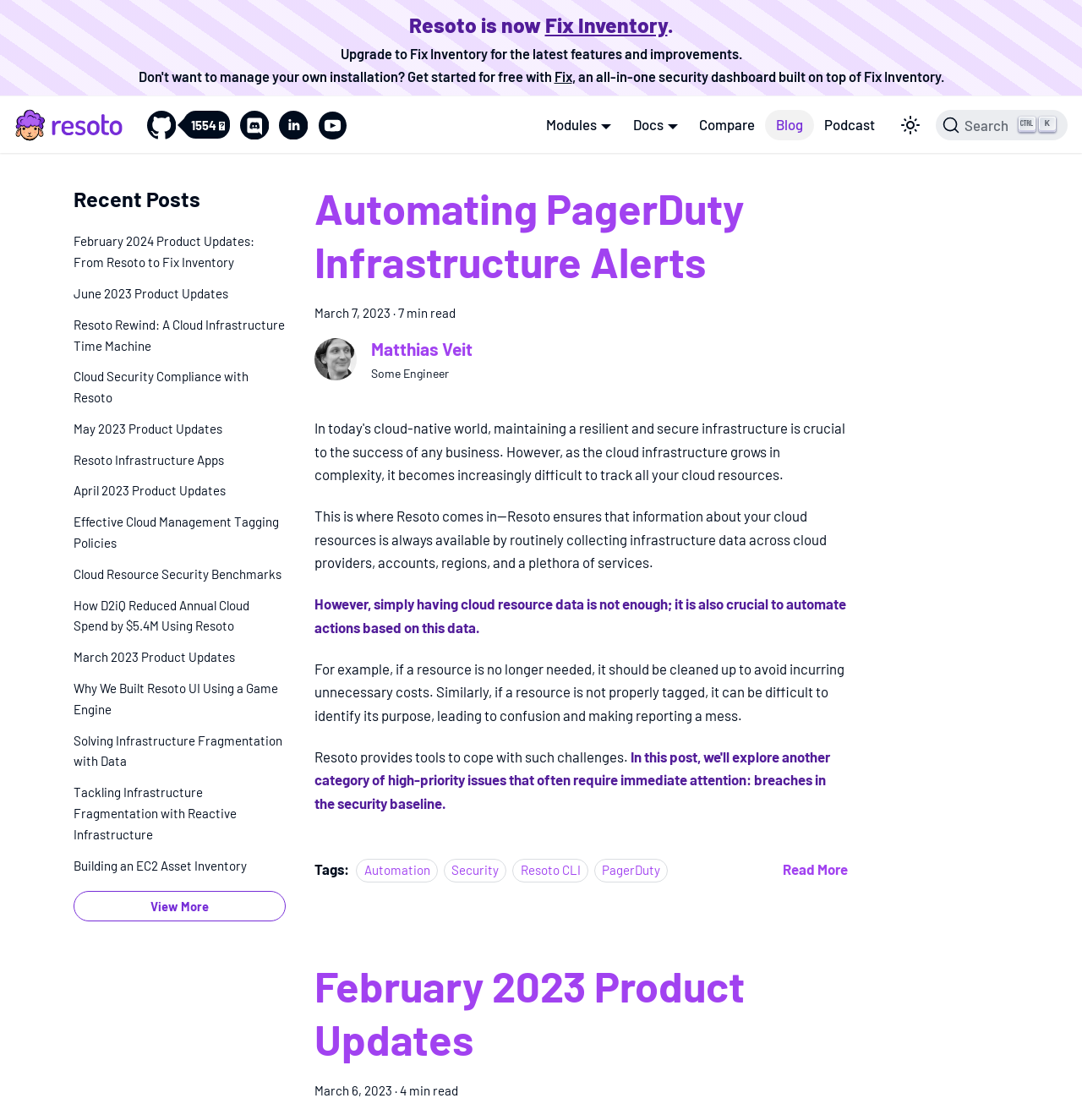Create a full and detailed caption for the entire webpage.

The webpage is a blog page from Resoto, a cloud infrastructure management platform. At the top, there is a navigation menu with links to Resoto, GitHub, Discord, LinkedIn, YouTube, Modules, Docs, Compare, Blog, Podcast, and a search button. Below the navigation menu, there is a section with a heading "Resoto is now" followed by a link to "Fix Inventory" and a brief description of the latest features and improvements.

On the left side, there is a navigation menu for recent posts, listing 15 article titles with links, including "February 2024 Product Updates: From Resoto to Fix Inventory", "June 2023 Product Updates", and "Cloud Security Compliance with Resoto". Each article title is accompanied by a brief description and a "View More" link at the bottom.

The main content area displays a single article, "Automating PagerDuty Infrastructure Alerts", with a heading, a brief description, and a link to read more. The article is written by Matthias Veit, an engineer at Some Engineering Inc., and has a 7-minute read time. The article content discusses the importance of automating actions based on cloud resource data and how Resoto provides tools to cope with such challenges.

At the bottom of the page, there is a footer section with tags related to the article, including Automation, Security, Resoto CLI, and PagerDuty, and a "Read more" link.